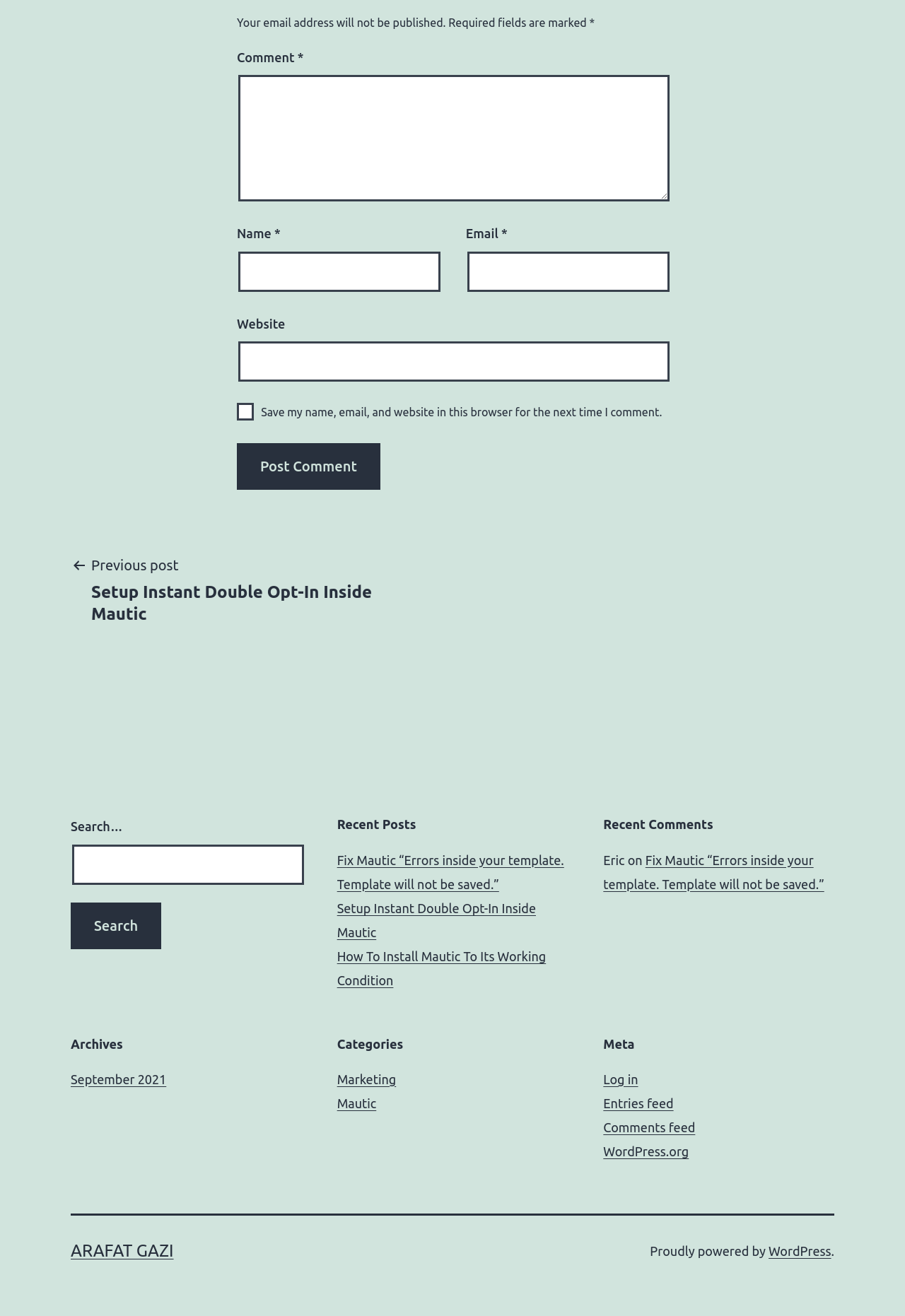Identify the bounding box coordinates of the part that should be clicked to carry out this instruction: "Enter a comment".

[0.263, 0.057, 0.74, 0.153]